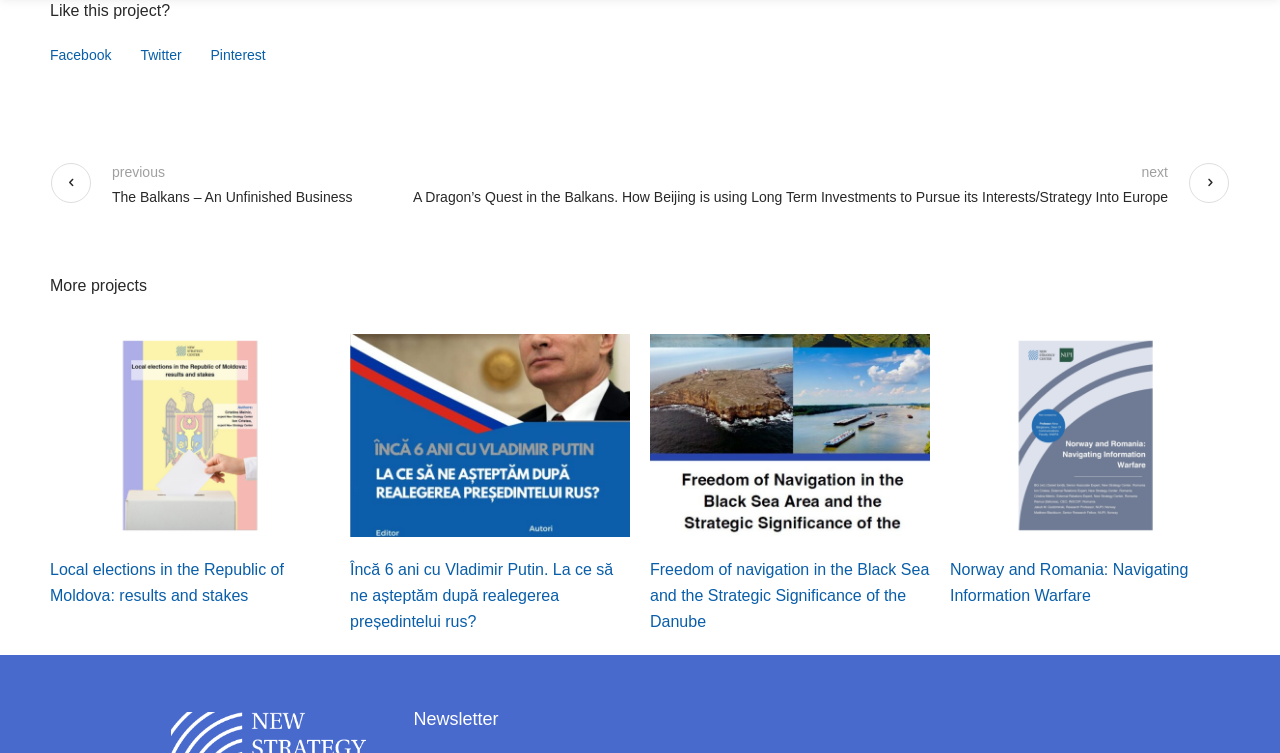Predict the bounding box of the UI element that fits this description: "Twitter".

[0.11, 0.059, 0.142, 0.088]